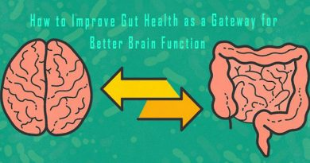What is the background of the illustration?
Look at the webpage screenshot and answer the question with a detailed explanation.

The background of the illustration is vibrant, which adds to the visual appeal, suggesting a dynamic and engaging approach to health topics.